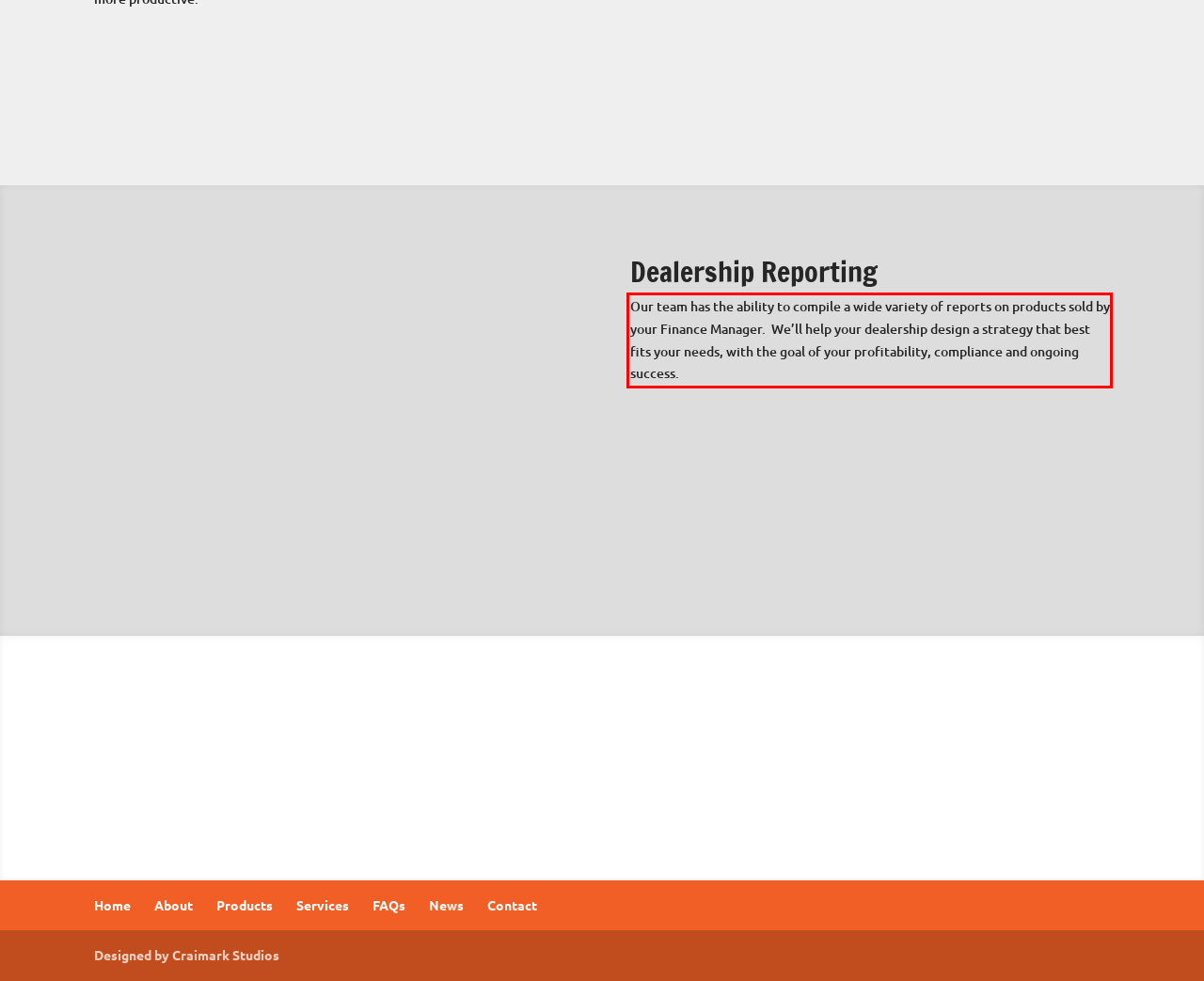Using the provided screenshot of a webpage, recognize and generate the text found within the red rectangle bounding box.

Our team has the ability to compile a wide variety of reports on products sold by your Finance Manager. We’ll help your dealership design a strategy that best fits your needs, with the goal of your profitability, compliance and ongoing success.